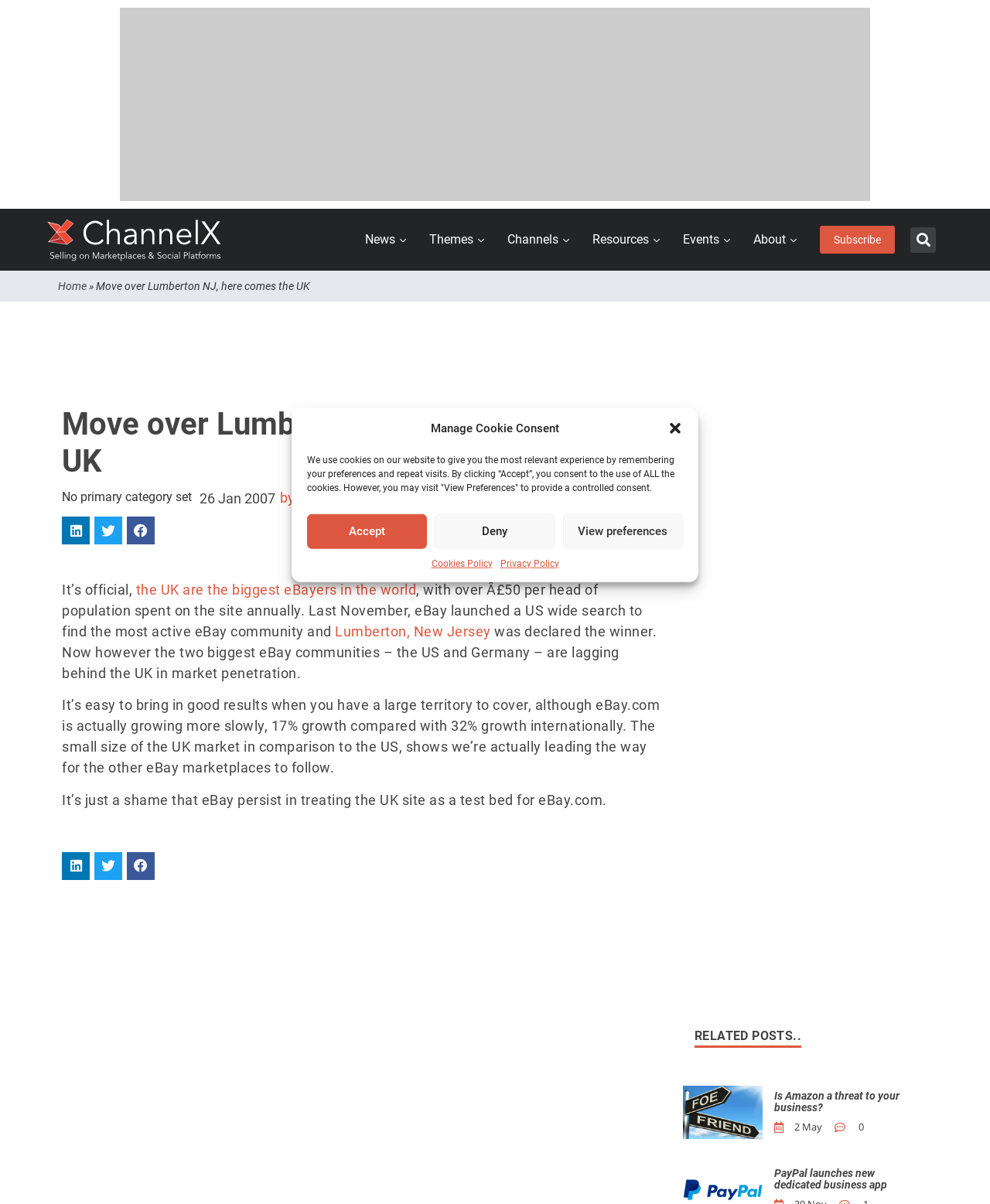Produce an elaborate caption capturing the essence of the webpage.

This webpage is about an article titled "Move over Lumberton NJ, here comes the UK" on a website called ChannelX. At the top of the page, there is a dialog box for managing cookie consent, which includes buttons to accept, deny, or view preferences, as well as links to the cookies policy and privacy policy.

Below the dialog box, there is a logo of ChannelX, followed by a navigation menu with links to News, Themes, Channels, Resources, Events, About, and Subscribe. There is also a search bar at the top right corner of the page.

The main content of the page is an article about the UK being the biggest eBayers in the world, with a heading and a brief summary. The article is divided into several paragraphs, with links to related topics and social media buttons to share the article.

On the right side of the page, there is a section titled "RELATED POSTS.." with a heading and several related articles, each with an image, a heading, and a brief summary. The related articles include "Is Amazon a threat to your business?" and "PayPal launches new dedicated business app".

Overall, the webpage has a clean and organized layout, with a clear hierarchy of elements and easy-to-read text.